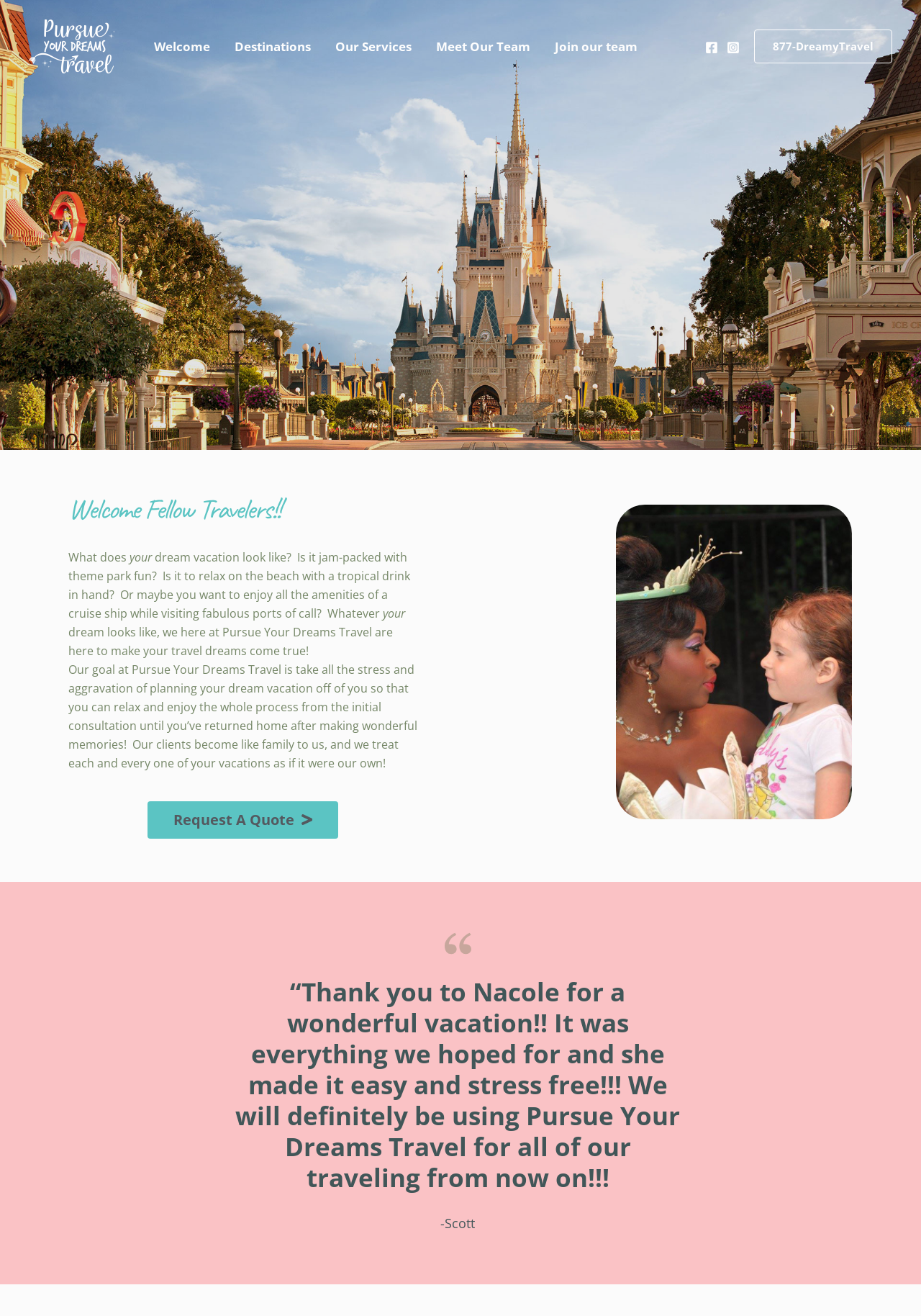Using the webpage screenshot, find the UI element described by Join our team. Provide the bounding box coordinates in the format (top-left x, top-left y, bottom-right x, bottom-right y), ensuring all values are floating point numbers between 0 and 1.

[0.589, 0.016, 0.705, 0.054]